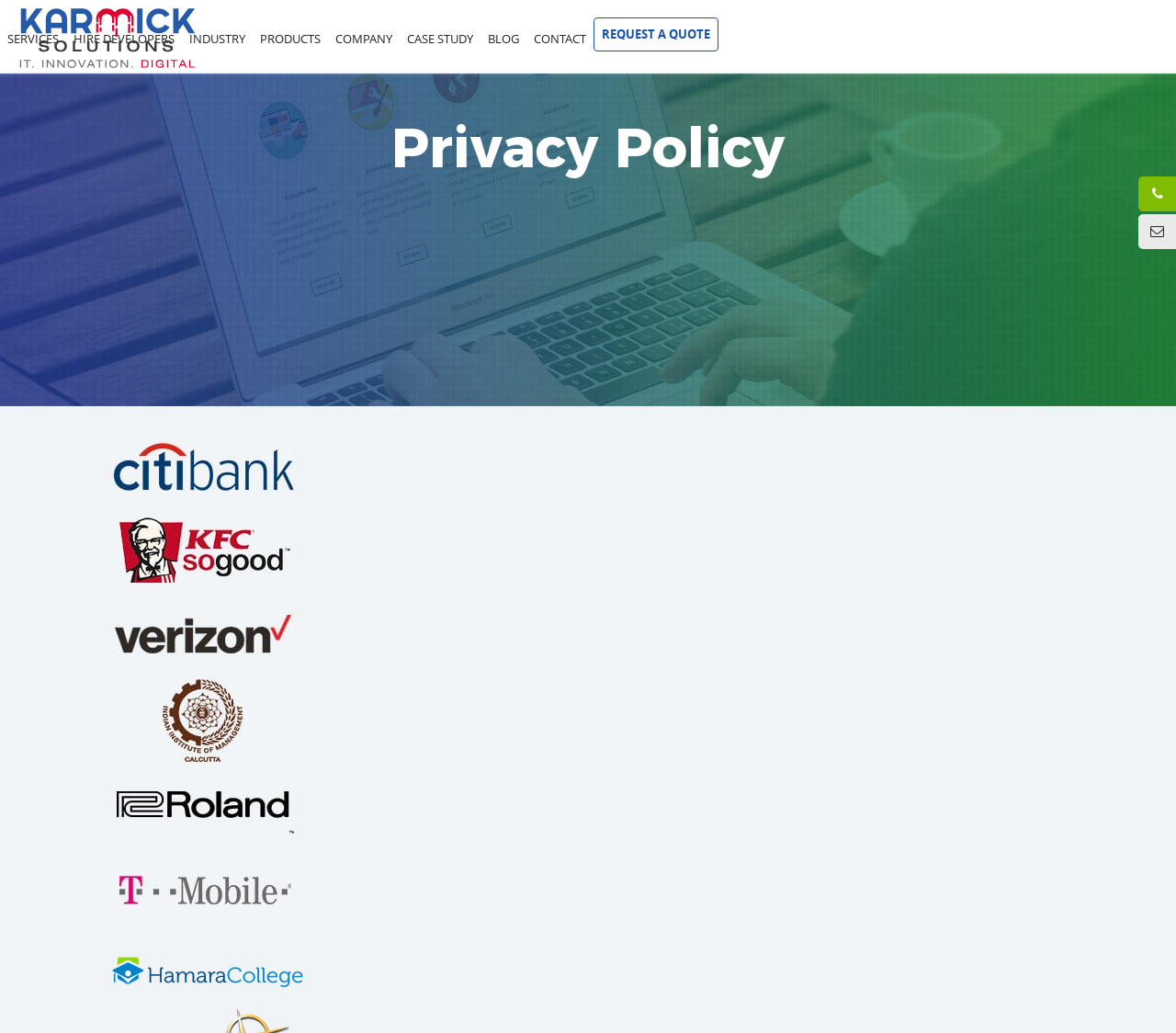Find the bounding box coordinates for the element that must be clicked to complete the instruction: "Click the Citybank image". The coordinates should be four float numbers between 0 and 1, indicated as [left, top, right, bottom].

[0.095, 0.411, 0.251, 0.493]